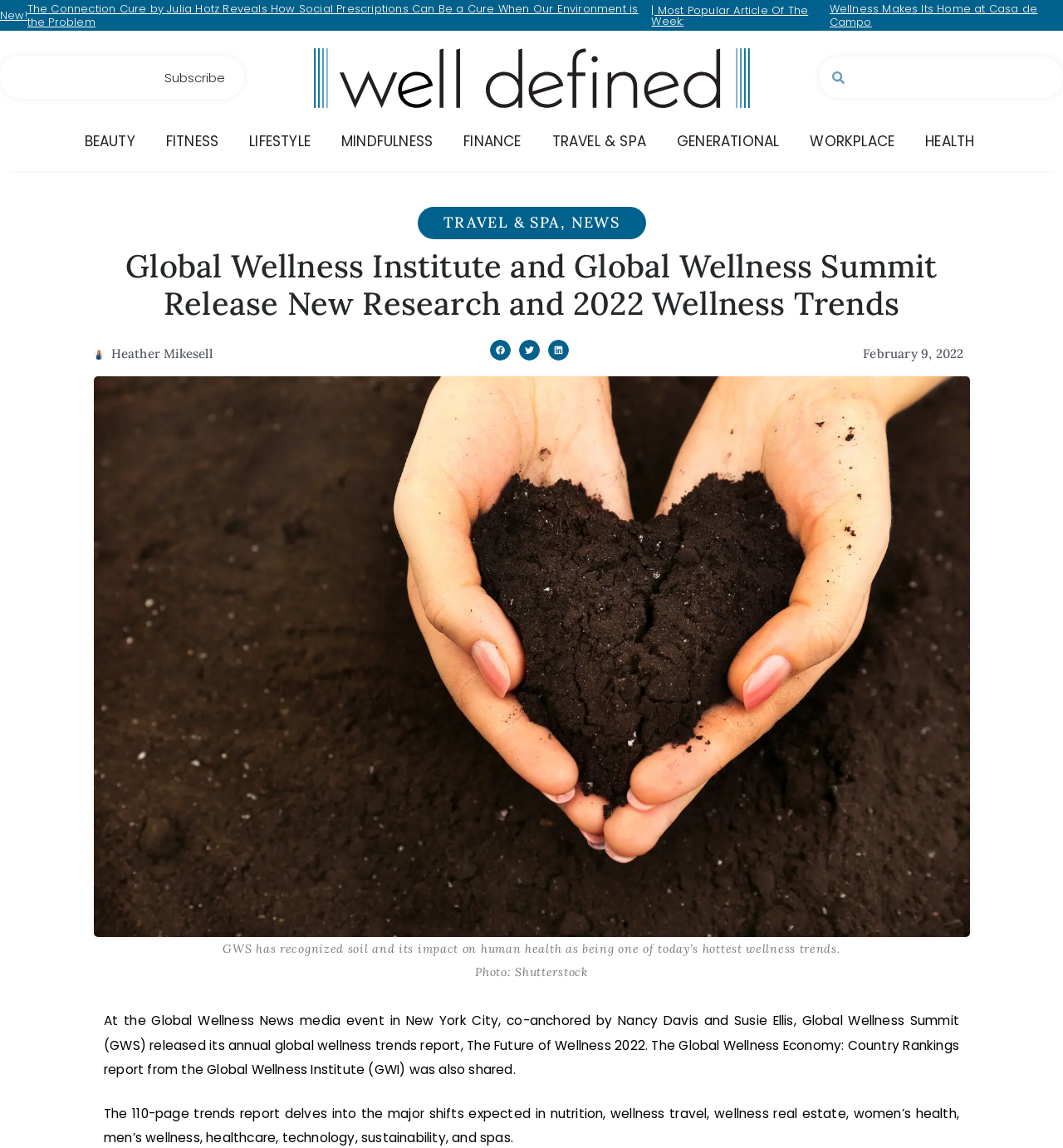Determine the webpage's heading and output its text content.

Global Wellness Institute and Global Wellness Summit Release New Research and 2022 Wellness Trends